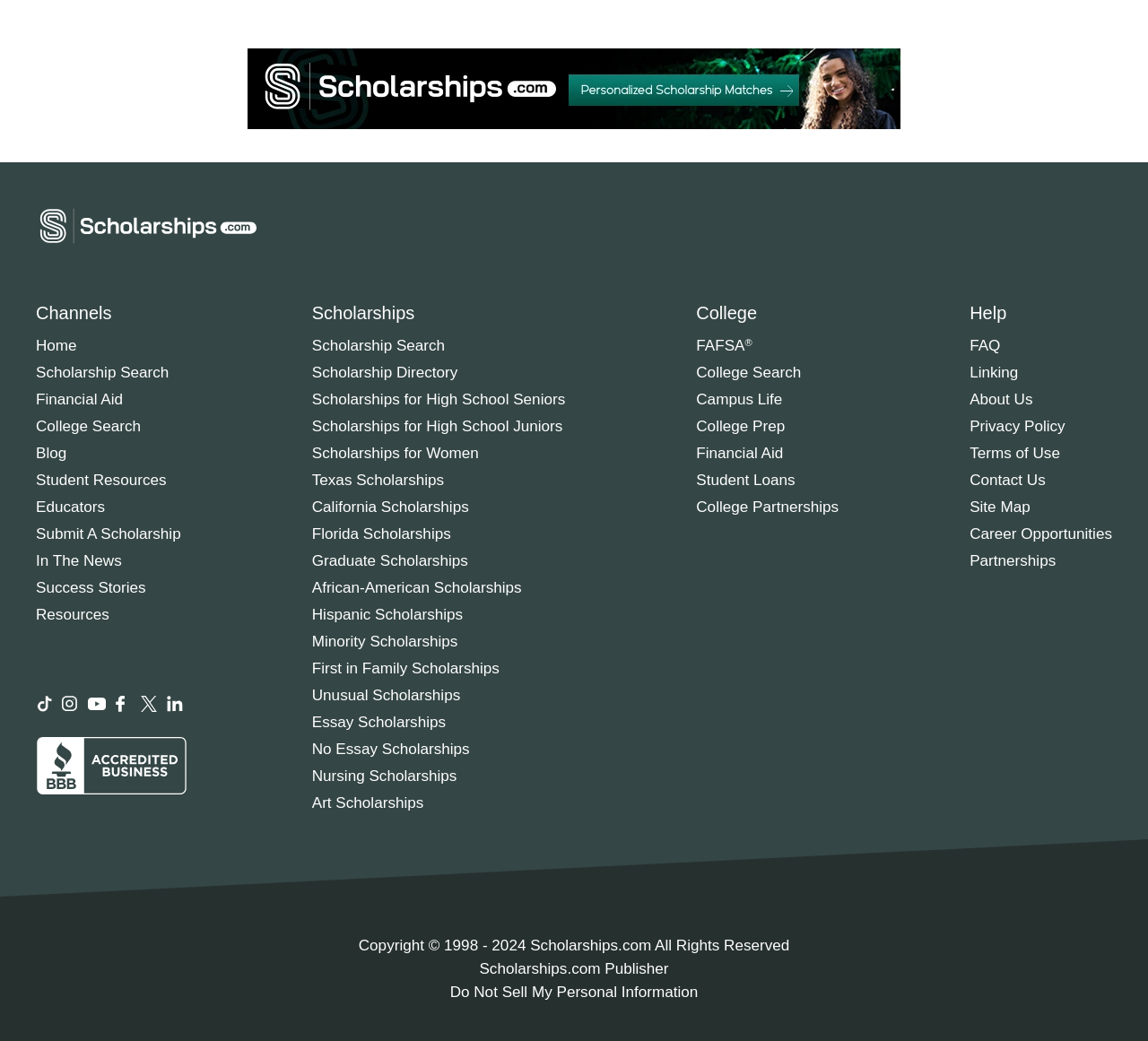Respond with a single word or phrase:
What is the name of the logo in the top-left corner of the website?

Scholarships.com Logo White